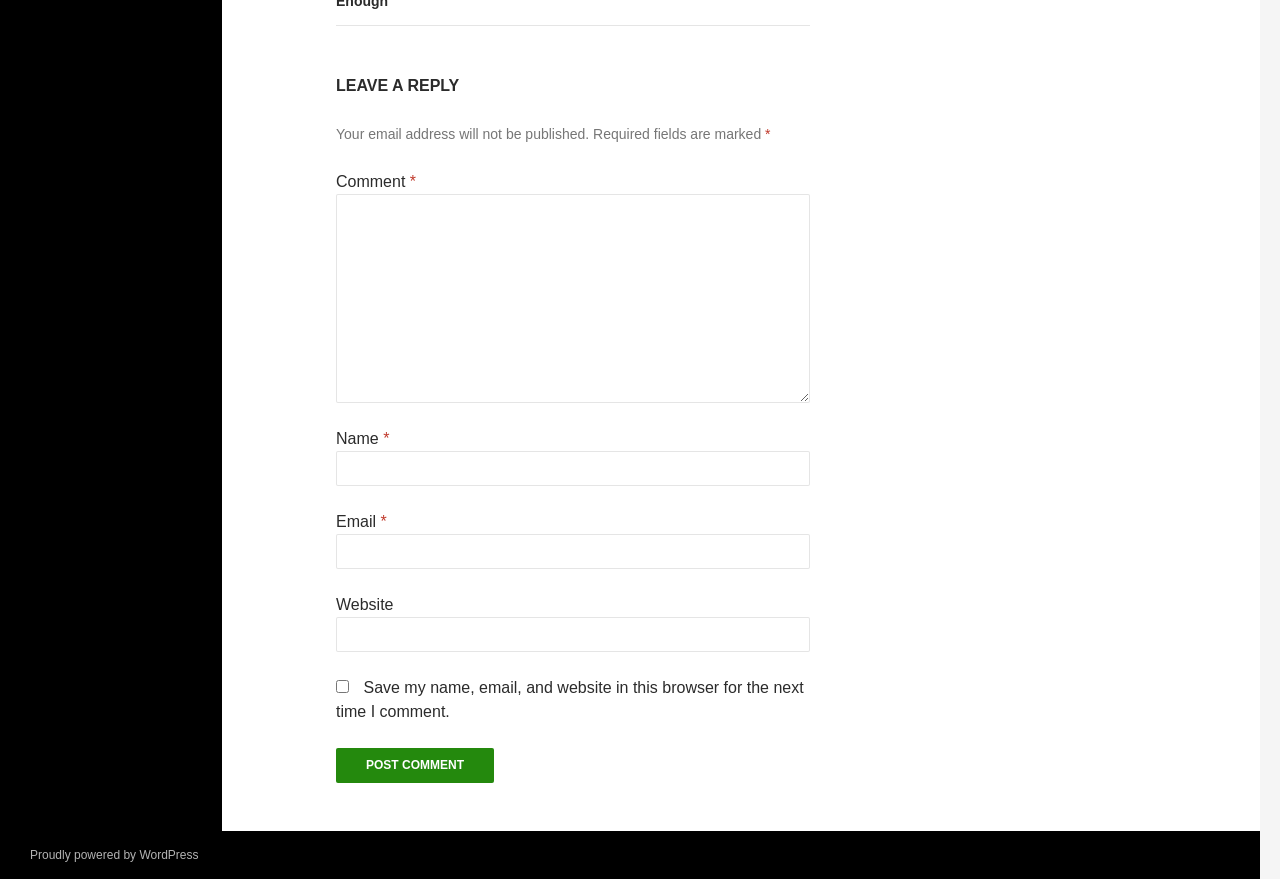Please predict the bounding box coordinates (top-left x, top-left y, bottom-right x, bottom-right y) for the UI element in the screenshot that fits the description: parent_node: Email * aria-describedby="email-notes" name="email"

[0.262, 0.608, 0.633, 0.647]